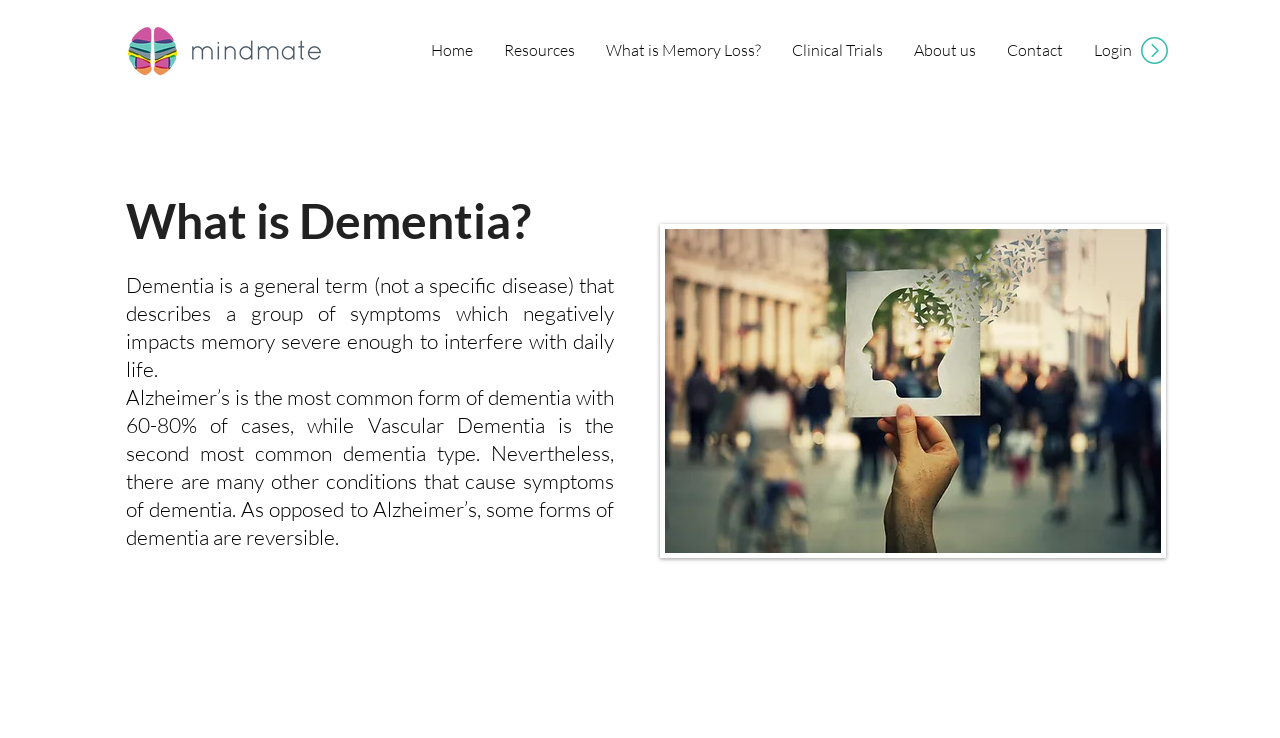How many navigation links are available on the webpage?
Look at the image and answer with only one word or phrase.

8